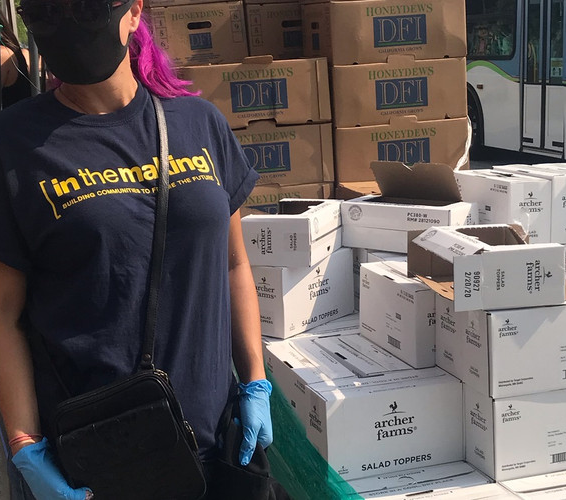What is behind the woman in the image?
Give a detailed response to the question by analyzing the screenshot.

The background of the image features large cardboard boxes labeled 'HONEYDEWS', which creates a contrasting backdrop and enhances the sense of purpose and activity in the scene, highlighting the impact of community initiatives.